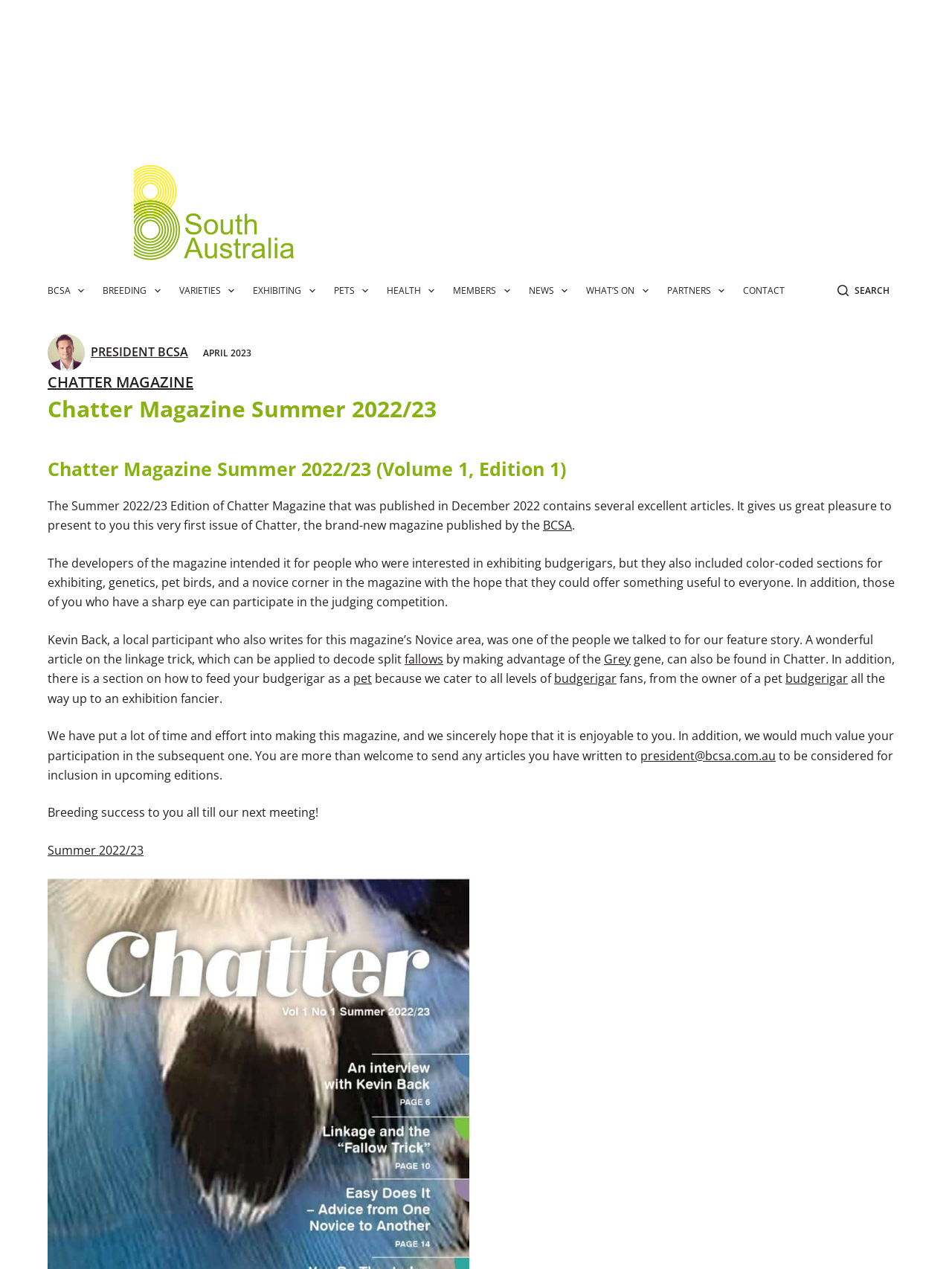Who is the target audience of the magazine?
Please respond to the question thoroughly and include all relevant details.

The webpage mentions that the magazine is intended for people who are interested in exhibiting budgerigars, as well as those who keep them as pets. This suggests that the target audience of the magazine is budgerigar enthusiasts, including both experienced breeders and novice owners.